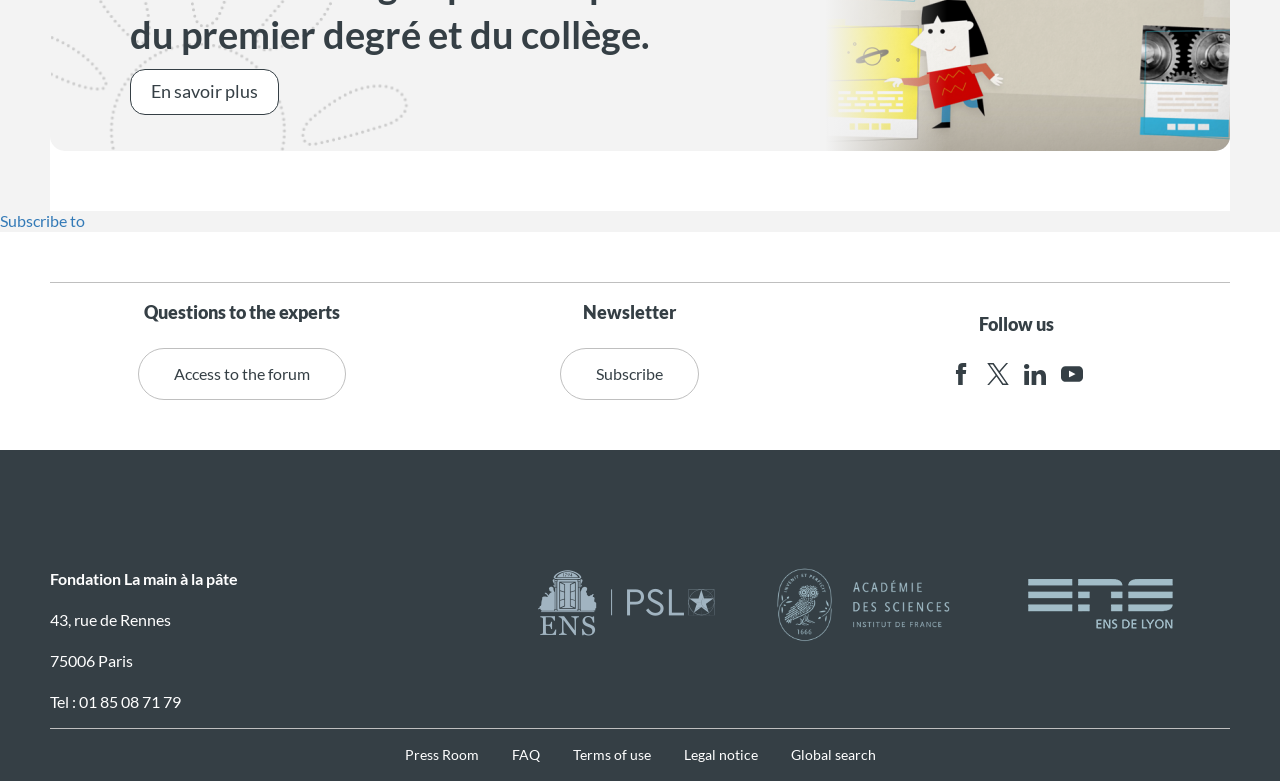Point out the bounding box coordinates of the section to click in order to follow this instruction: "Search globally".

[0.606, 0.955, 0.696, 0.978]